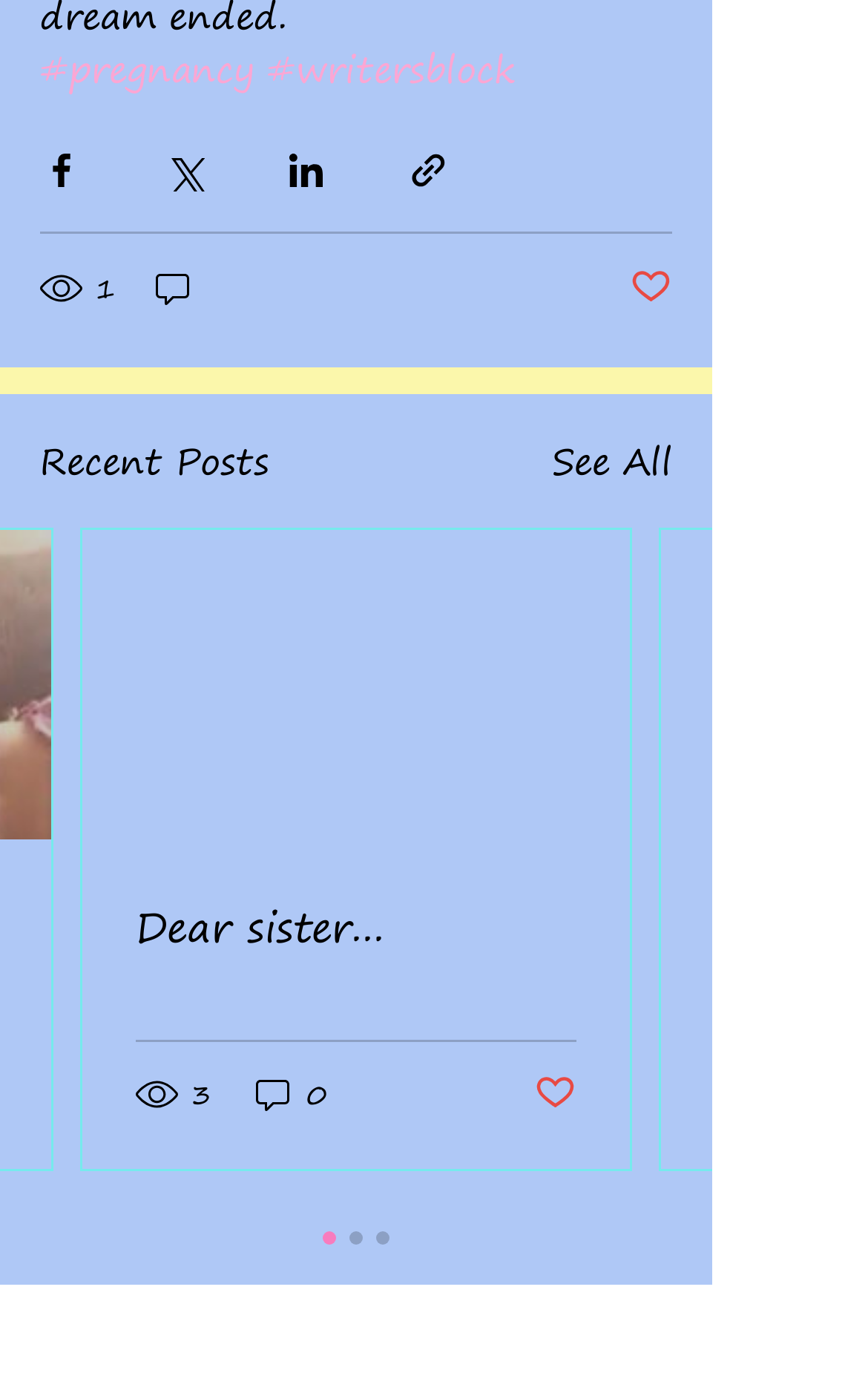Identify the bounding box coordinates of the clickable region to carry out the given instruction: "Like the post".

[0.726, 0.19, 0.774, 0.223]